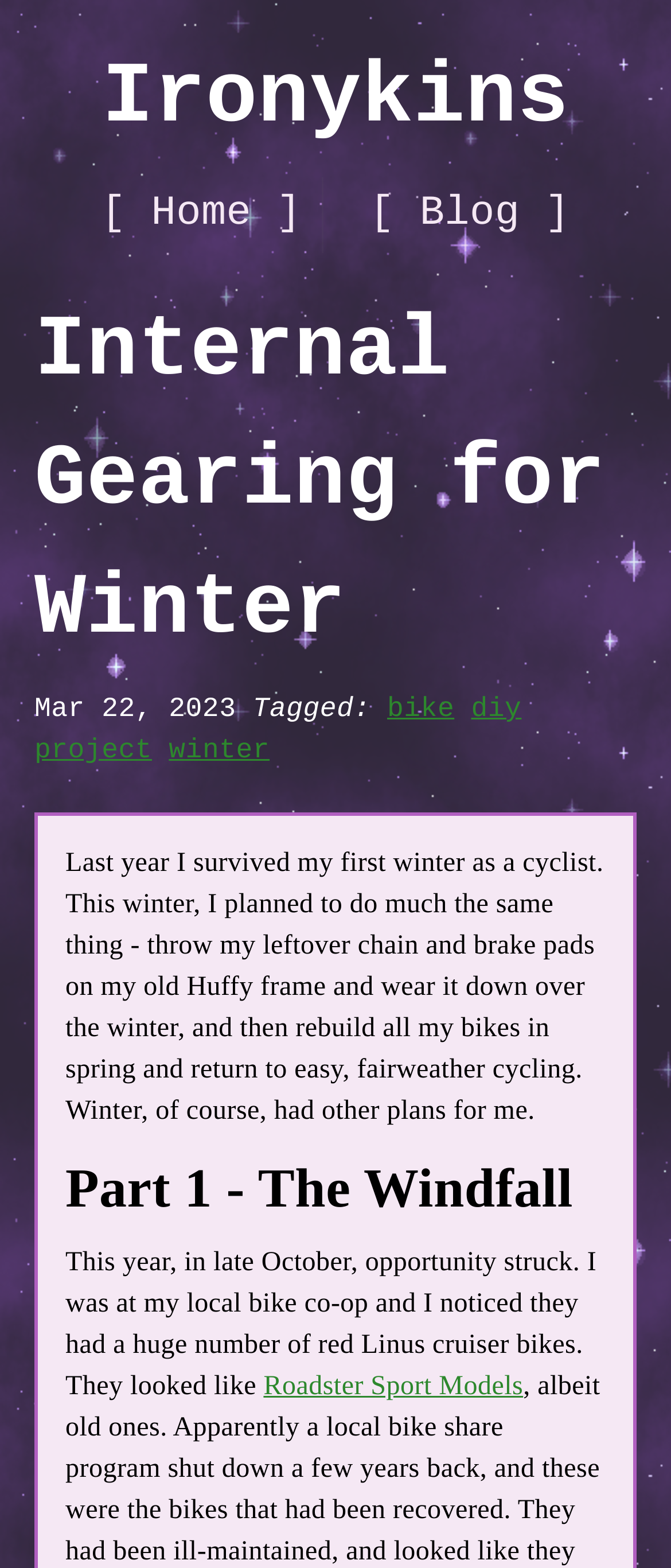What is the date of the blog post? Based on the image, give a response in one word or a short phrase.

Mar 22, 2023